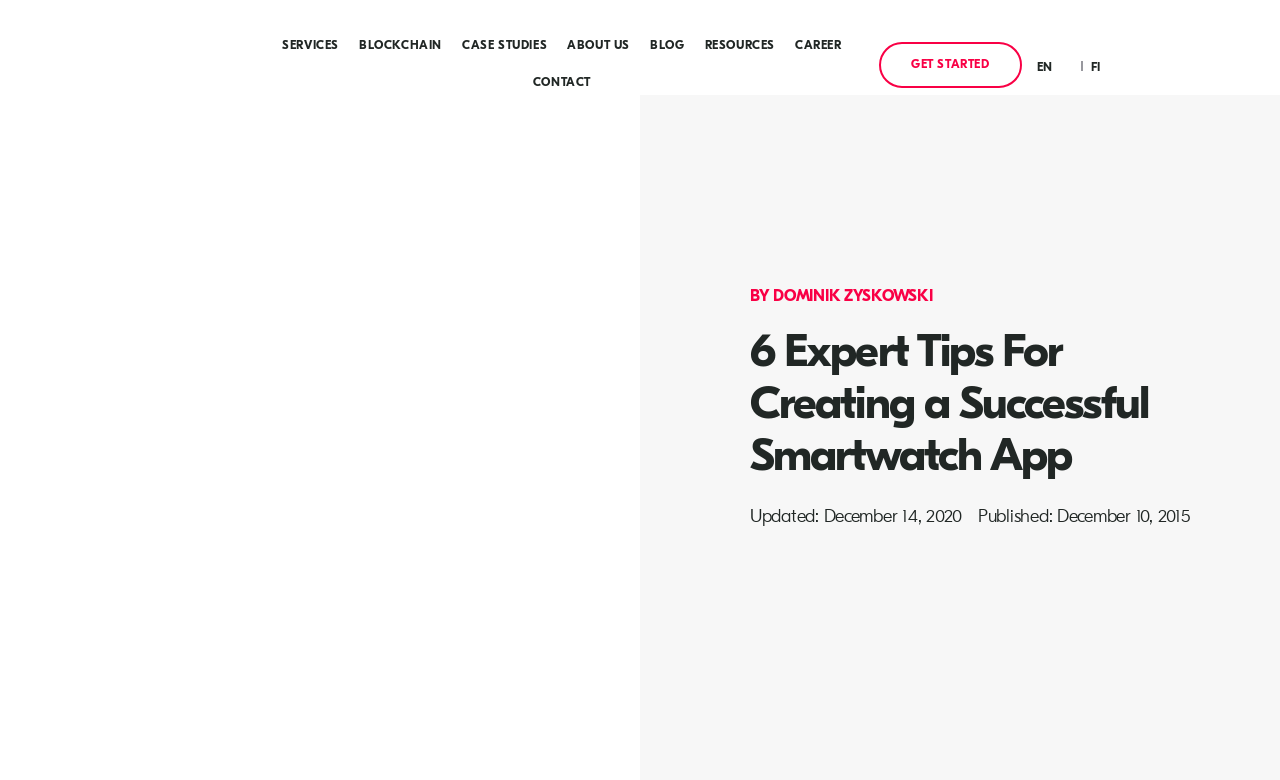Based on the element description: "GET STARTED", identify the UI element and provide its bounding box coordinates. Use four float numbers between 0 and 1, [left, top, right, bottom].

[0.687, 0.054, 0.798, 0.113]